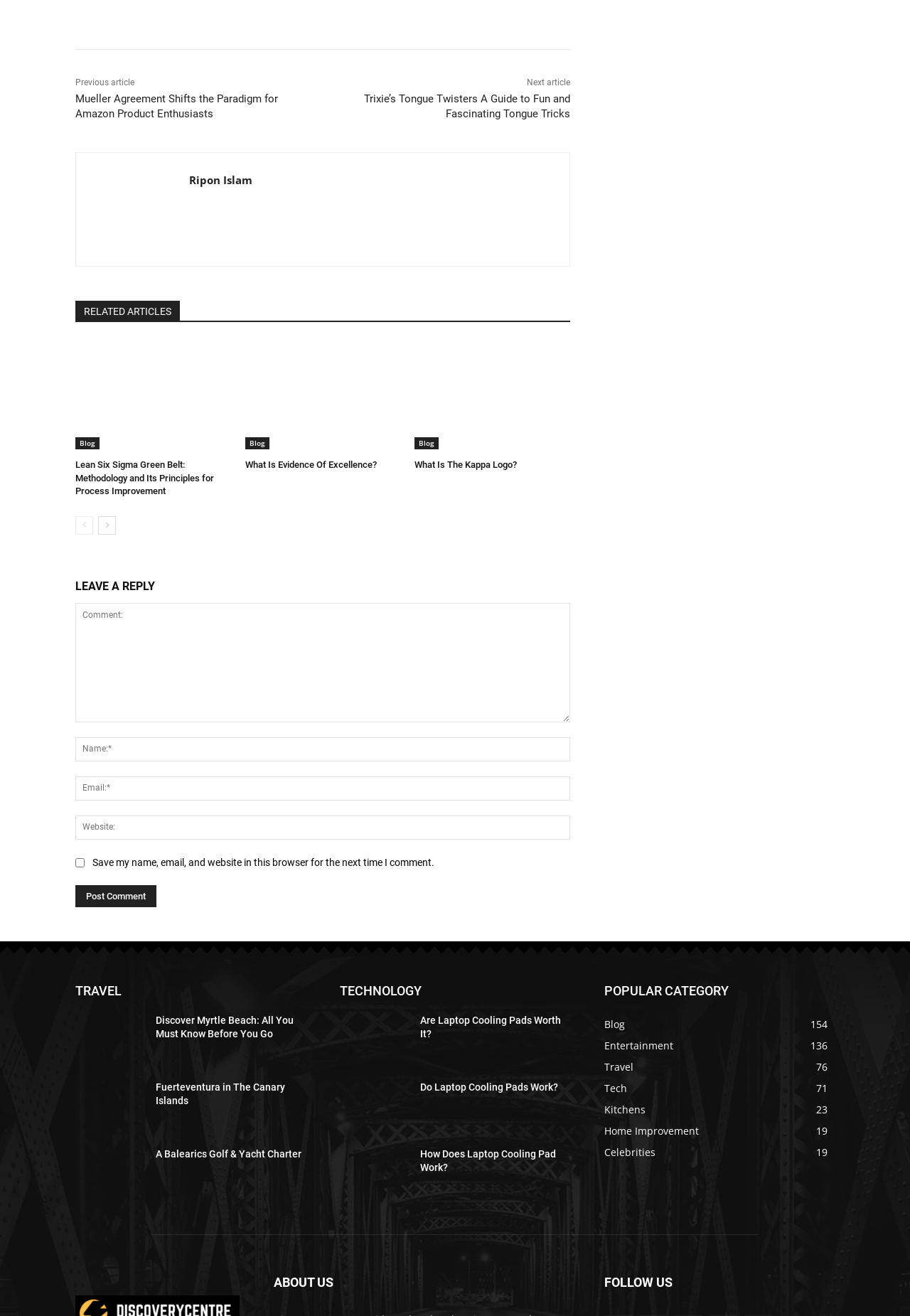What is the title of the section that contains the links to social media?
Based on the image content, provide your answer in one word or a short phrase.

FOLLOW US